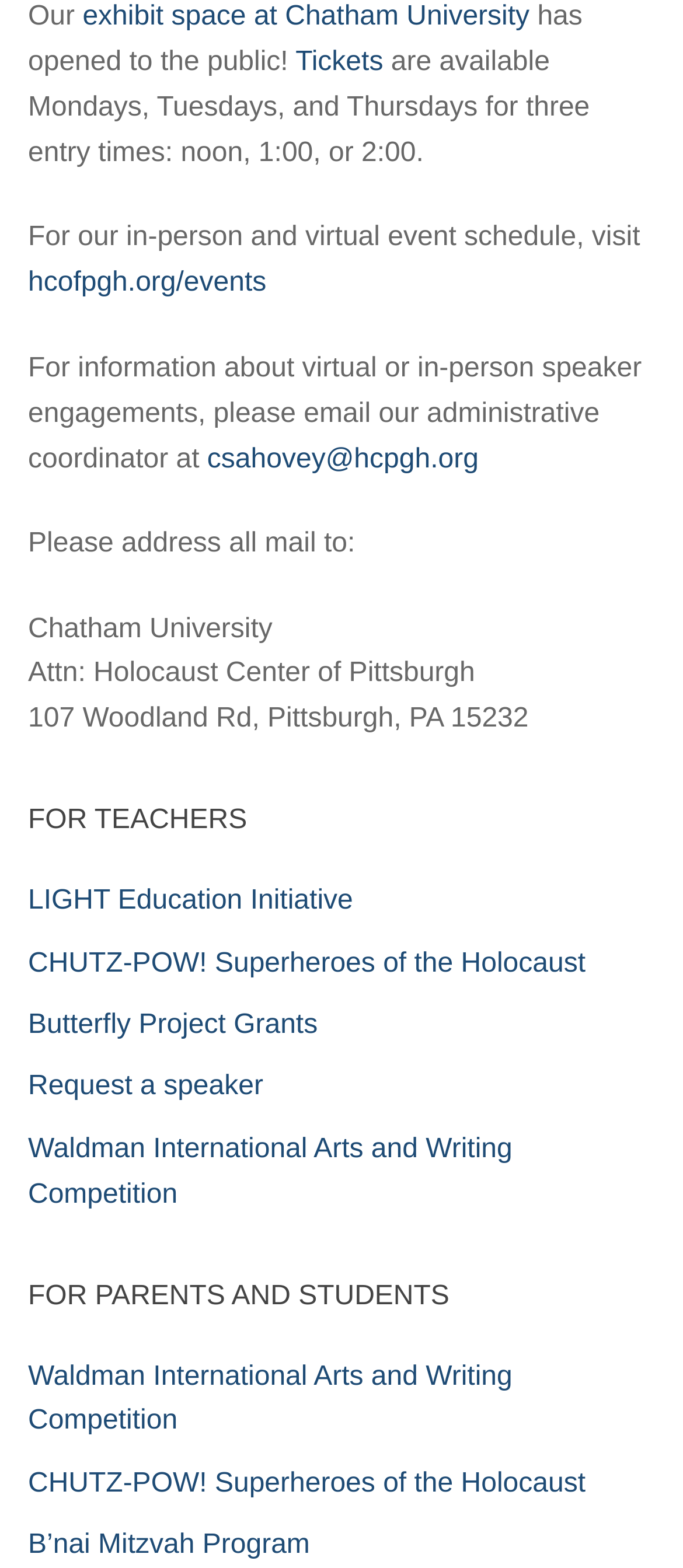What are the available entry times for tickets?
Based on the image content, provide your answer in one word or a short phrase.

noon, 1:00, or 2:00